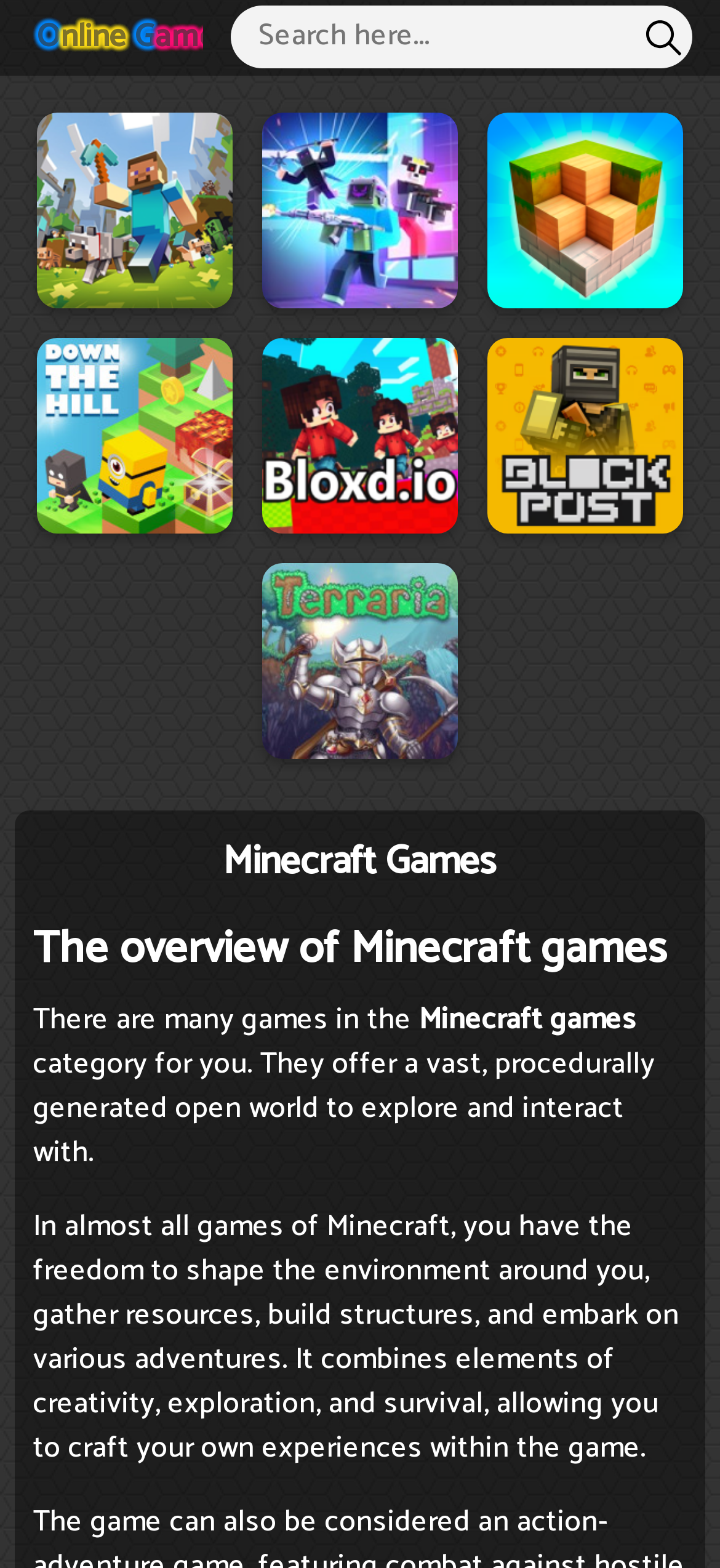From the webpage screenshot, predict the bounding box coordinates (top-left x, top-left y, bottom-right x, bottom-right y) for the UI element described here: .IO

[0.349, 0.001, 0.454, 0.046]